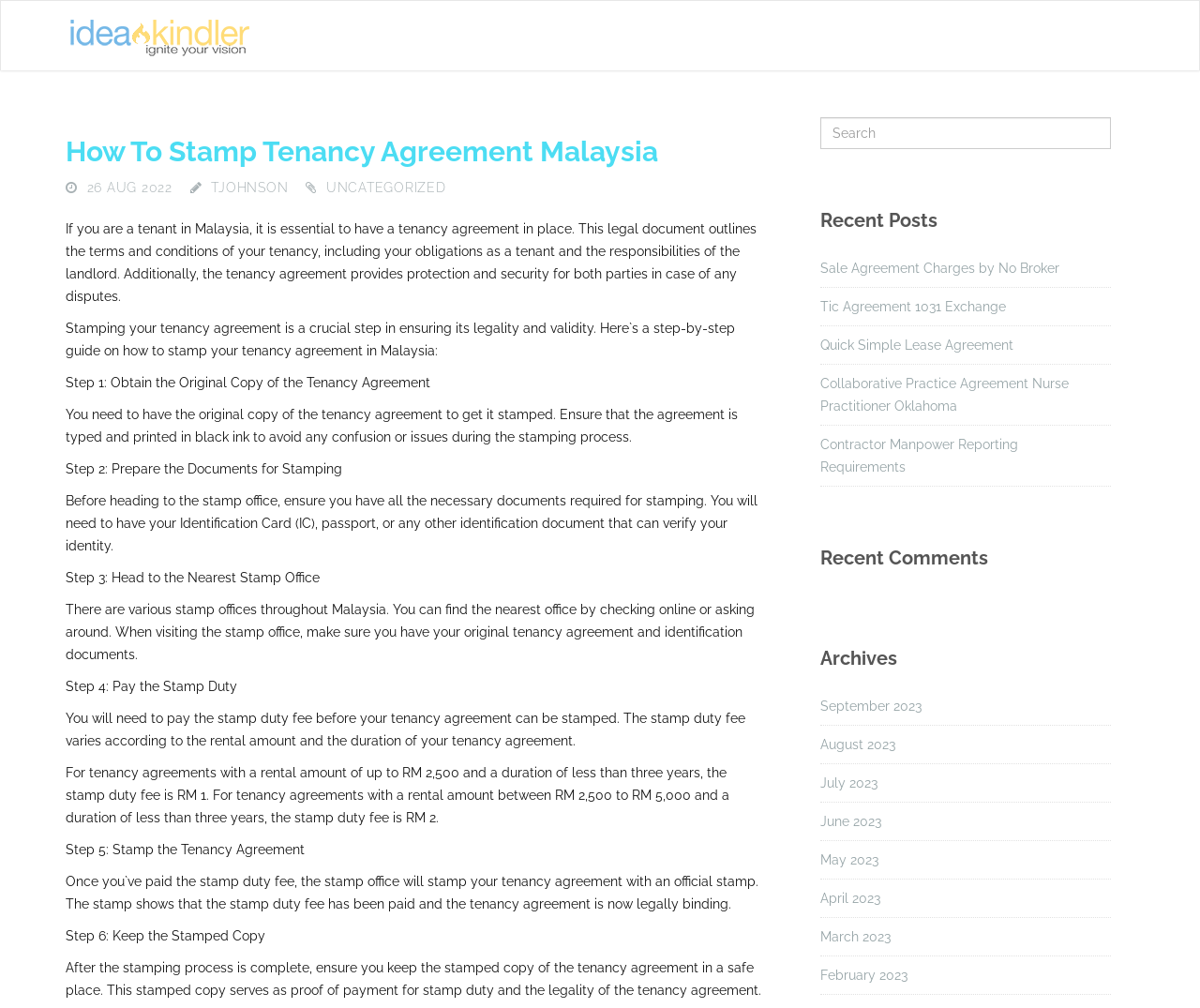Construct a comprehensive description capturing every detail on the webpage.

The webpage is about "How to Stamp Tenancy Agreement Malaysia" and appears to be a blog post or article. At the top, there is a header section with a logo and a search bar on the right side. Below the header, there is a main content section that starts with a heading "How To Stamp Tenancy Agreement Malaysia" followed by a brief introduction to the importance of having a tenancy agreement in Malaysia.

The main content is divided into six steps, each with a heading and a brief description. The steps are: "Step 1: Obtain the Original Copy of the Tenancy Agreement", "Step 2: Prepare the Documents for Stamping", "Step 3: Head to the Nearest Stamp Office", "Step 4: Pay the Stamp Duty", "Step 5: Stamp the Tenancy Agreement", and "Step 6: Keep the Stamped Copy". Each step has a detailed description of the process.

On the right side of the page, there are three sections: "Recent Posts", "Recent Comments", and "Archives". The "Recent Posts" section lists five links to other blog posts, while the "Recent Comments" section is empty. The "Archives" section lists nine links to monthly archives, from September 2023 to February 2023.

There is no image on the page except for a small logo at the top. The overall layout is clean and easy to read, with clear headings and concise text.